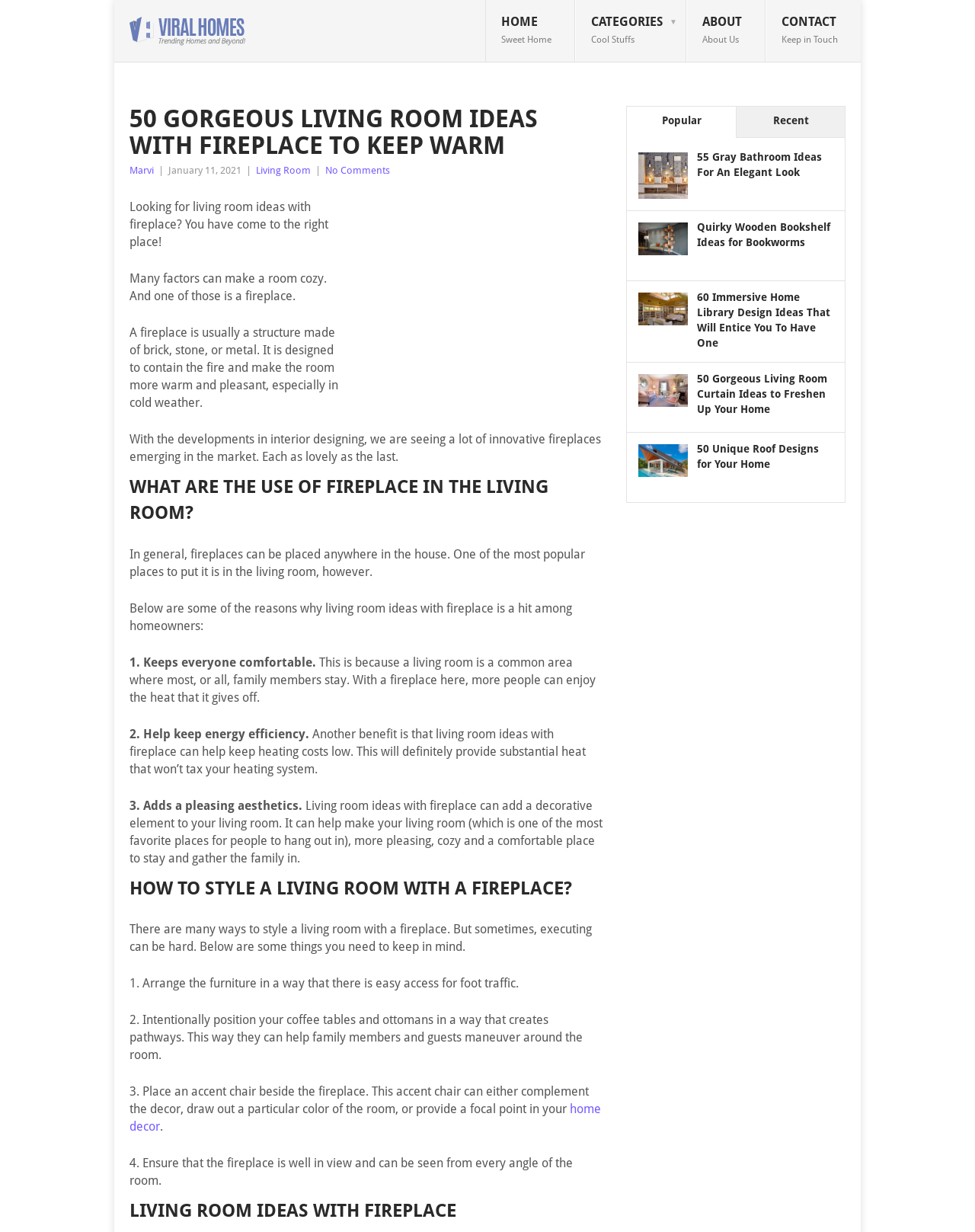What is the name of the website?
Please provide a comprehensive answer based on the visual information in the image.

I determined the answer by looking at the heading element with the text 'Viral Homes' which is located at the top of the webpage, indicating that it is the name of the website.